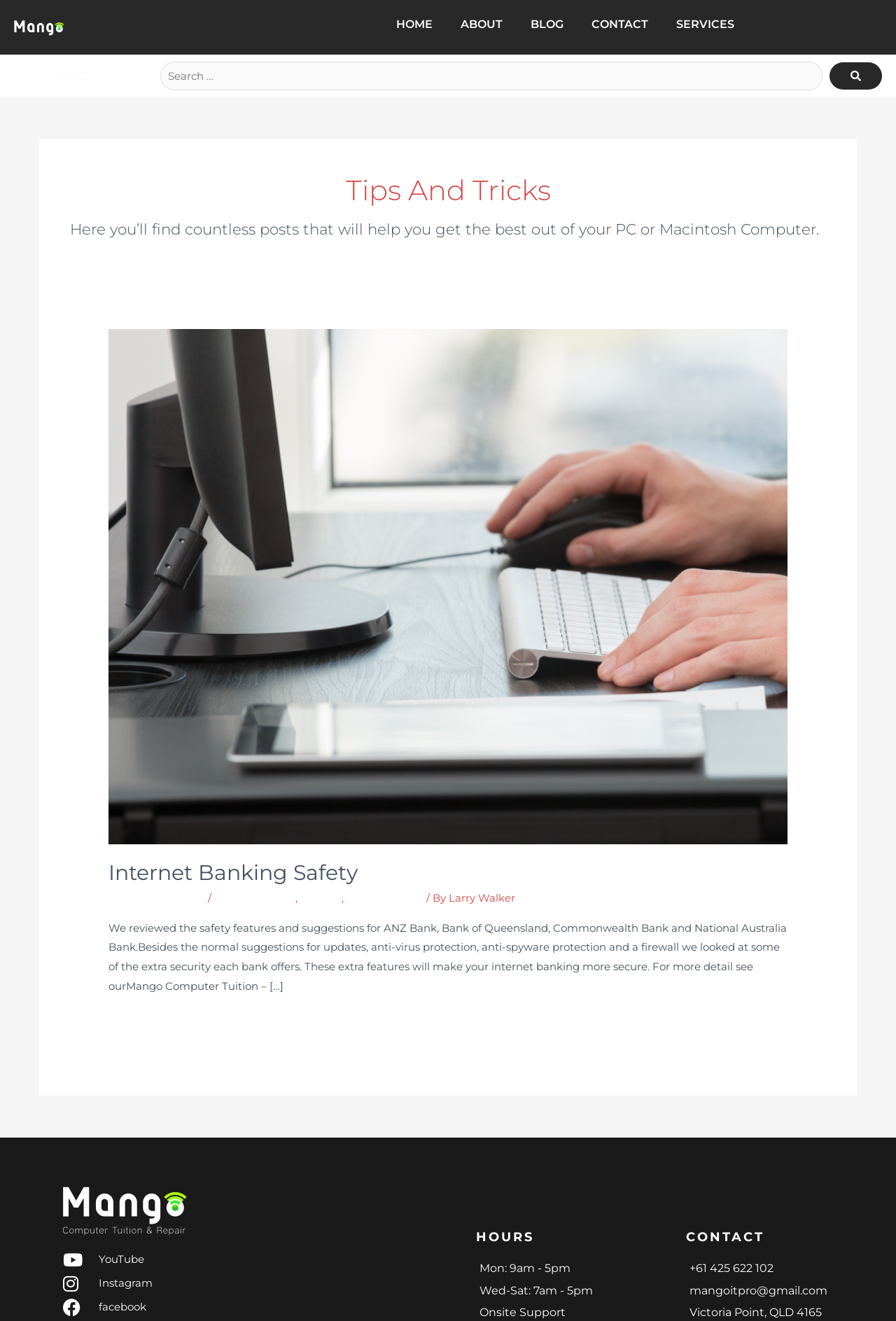Please specify the bounding box coordinates of the clickable region to carry out the following instruction: "Call the phone number". The coordinates should be four float numbers between 0 and 1, in the format [left, top, right, bottom].

[0.754, 0.953, 1.0, 0.967]